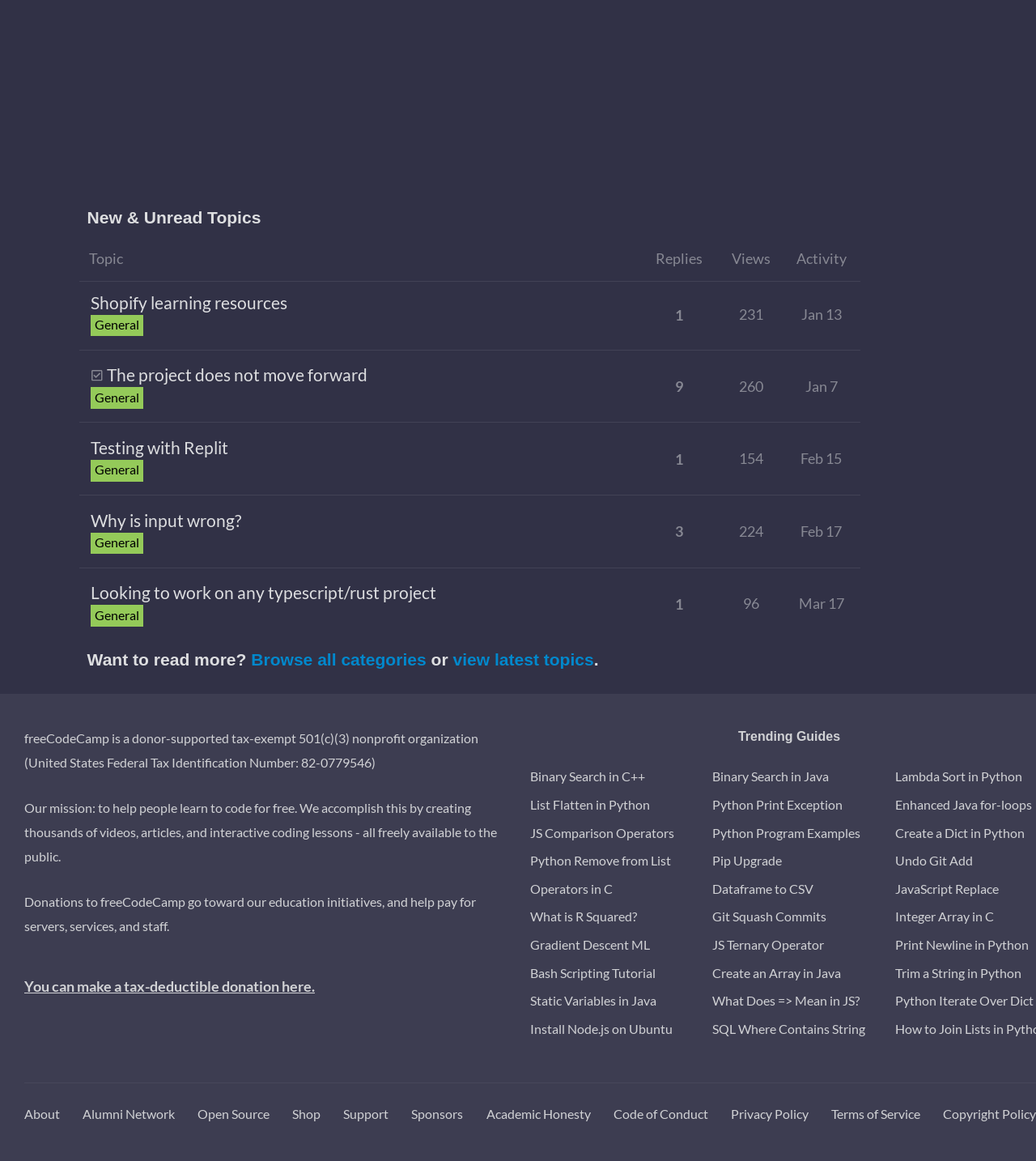Locate the bounding box of the UI element based on this description: "Trim a String in Python". Provide four float numbers between 0 and 1 as [left, top, right, bottom].

[0.864, 0.831, 0.986, 0.844]